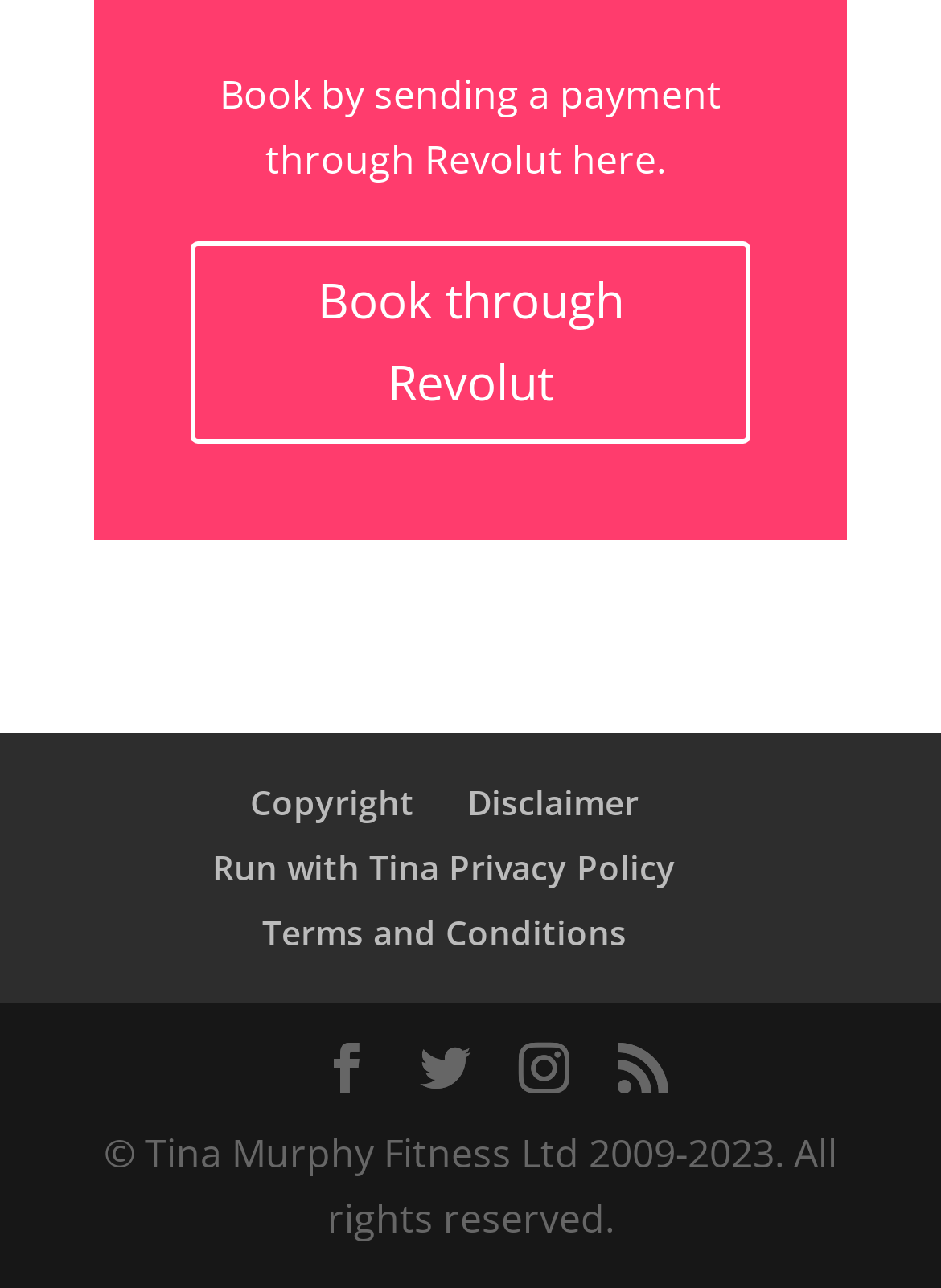Please answer the following question using a single word or phrase: How many social media links are available?

4